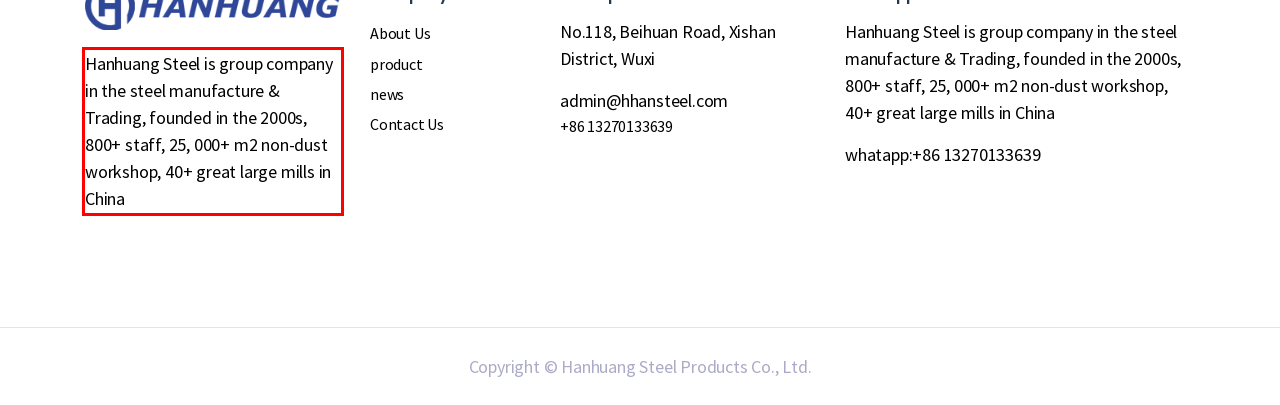Given a screenshot of a webpage with a red bounding box, extract the text content from the UI element inside the red bounding box.

​Hanhuang Steel is group company in the steel manufacture & Trading, founded in the 2000s, 800+ staff, 25, 000+ m2 non-dust workshop, 40+ great large mills in China